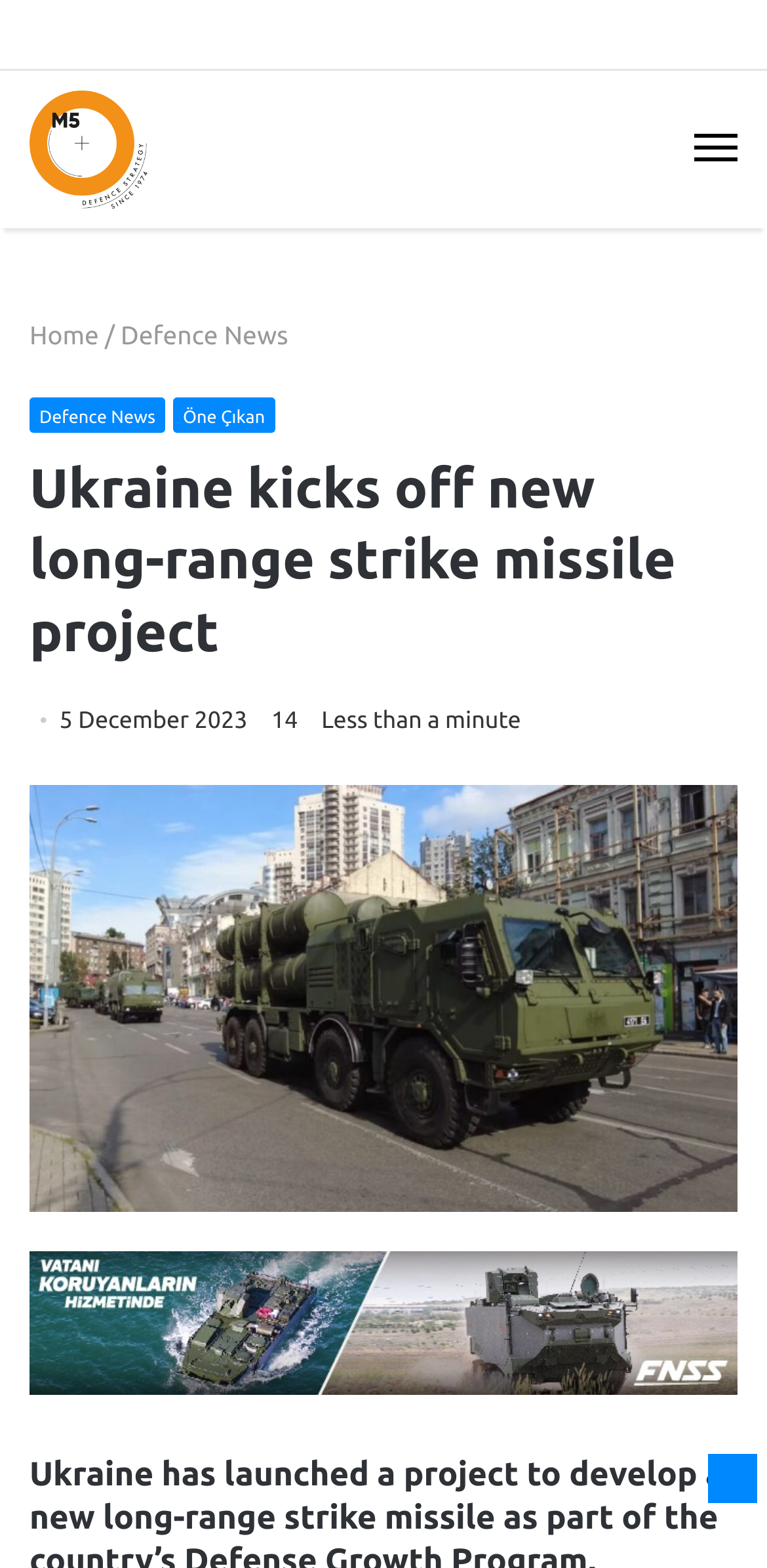Find the bounding box of the UI element described as: "title="M5 Dergi"". The bounding box coordinates should be given as four float values between 0 and 1, i.e., [left, top, right, bottom].

[0.038, 0.058, 0.192, 0.133]